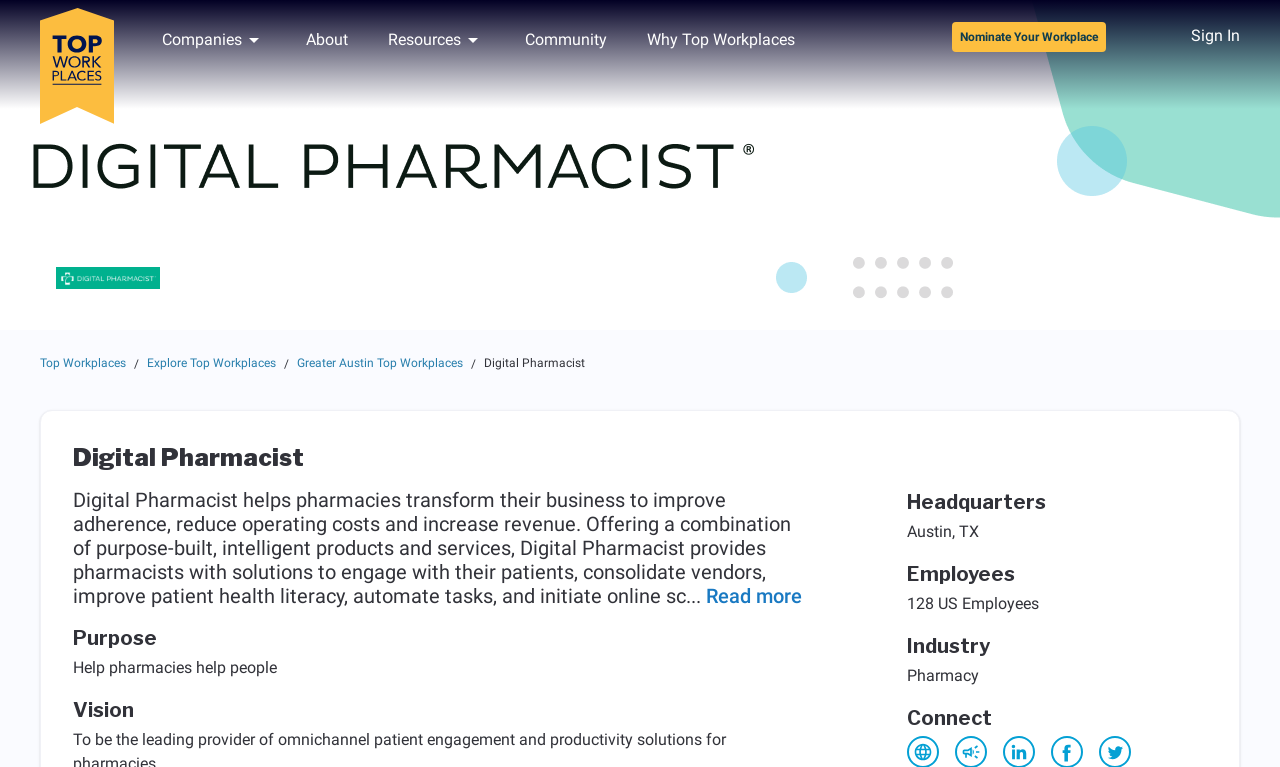Find and specify the bounding box coordinates that correspond to the clickable region for the instruction: "Sign In".

[0.93, 0.026, 0.969, 0.073]